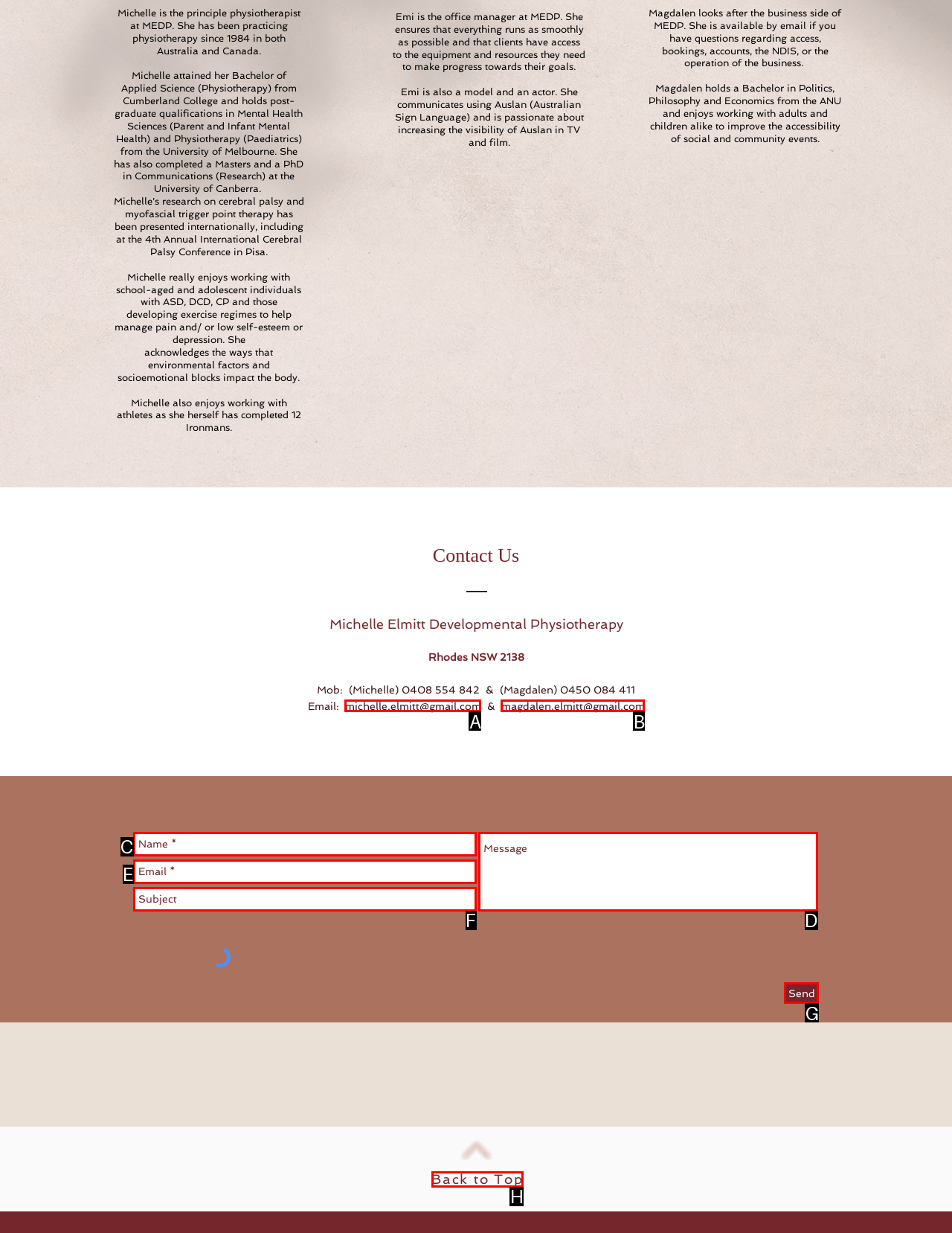Determine the letter of the element I should select to fulfill the following instruction: Click the Send button. Just provide the letter.

G